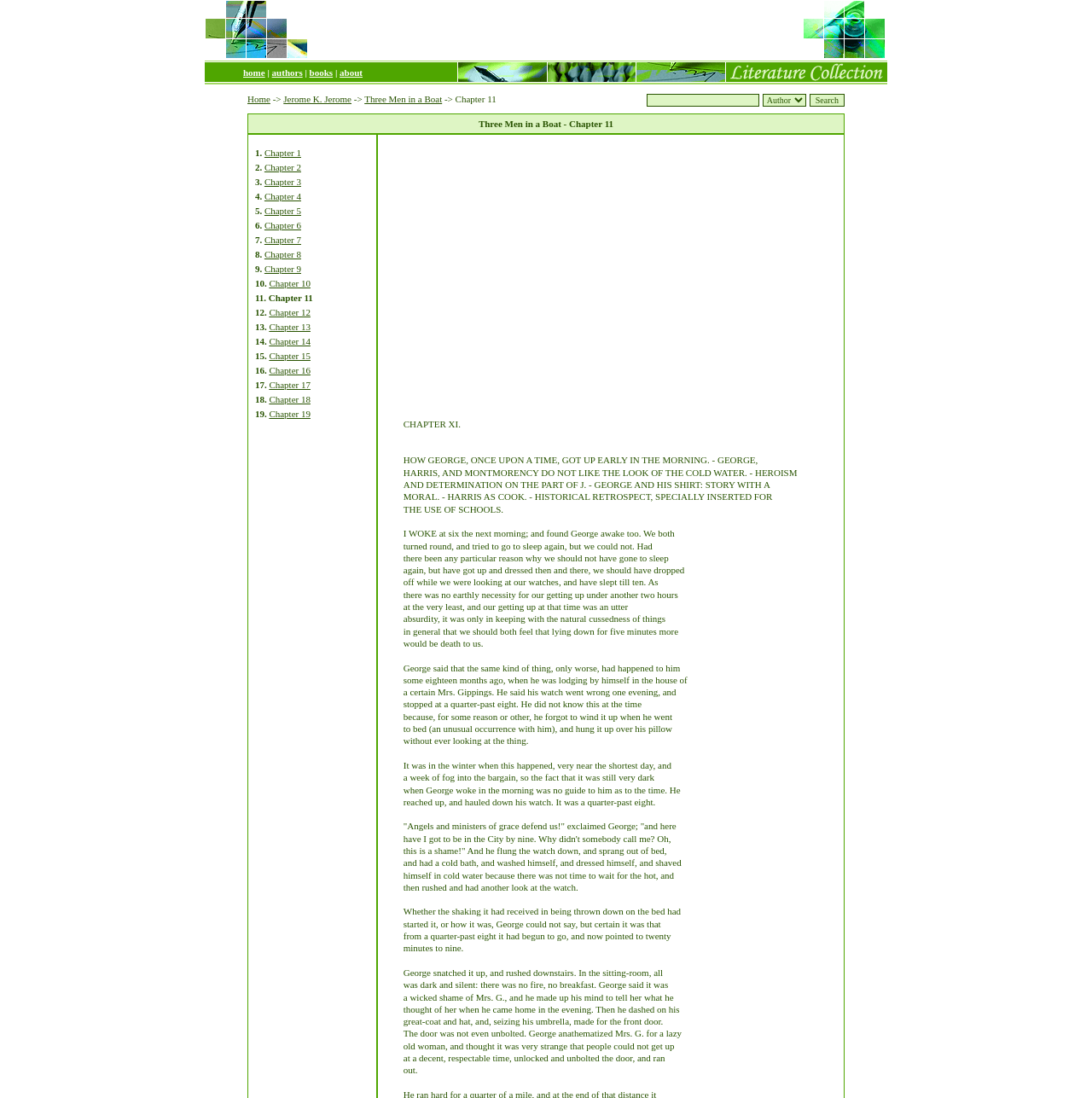Please identify the coordinates of the bounding box that should be clicked to fulfill this instruction: "read chapter 11".

[0.227, 0.103, 0.773, 0.122]